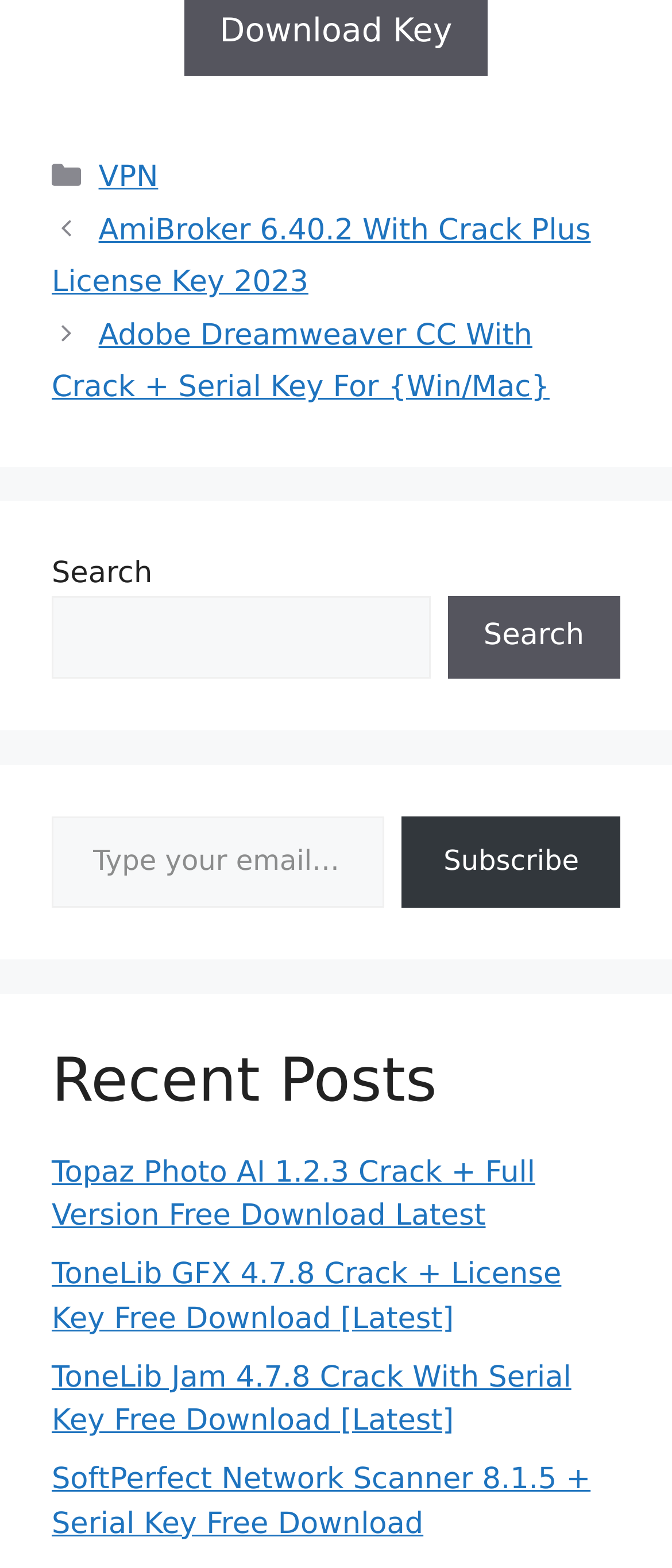Locate the bounding box coordinates of the element I should click to achieve the following instruction: "Go to the category of elections".

None